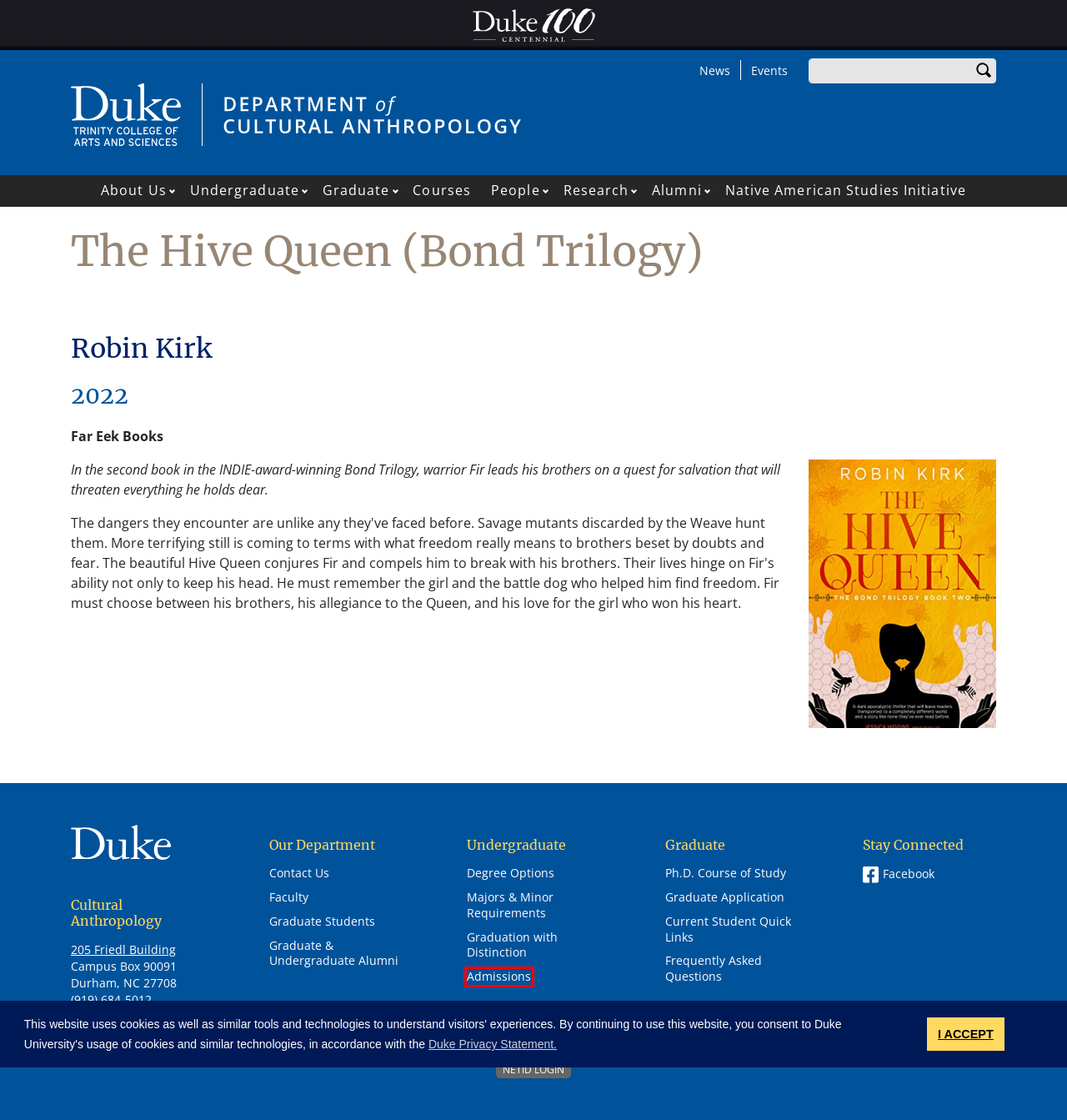Look at the screenshot of a webpage that includes a red bounding box around a UI element. Select the most appropriate webpage description that matches the page seen after clicking the highlighted element. Here are the candidates:
A. Duke University Maps
B. Front Page | Trinity College of Arts & Sciences
C. Duke University
D. Statement on Diversity & Inclusion | Trinity College of Arts & Sciences
E. Native American Studies Initiative | Duke Global
F. Duke University Privacy Statement | Office of Audit, Risk and Compliance
G. Homepage - Duke Undergraduate Admissions
H. Duke Centennial - Celebrating the past, inspiring the present and looking toward the future

G